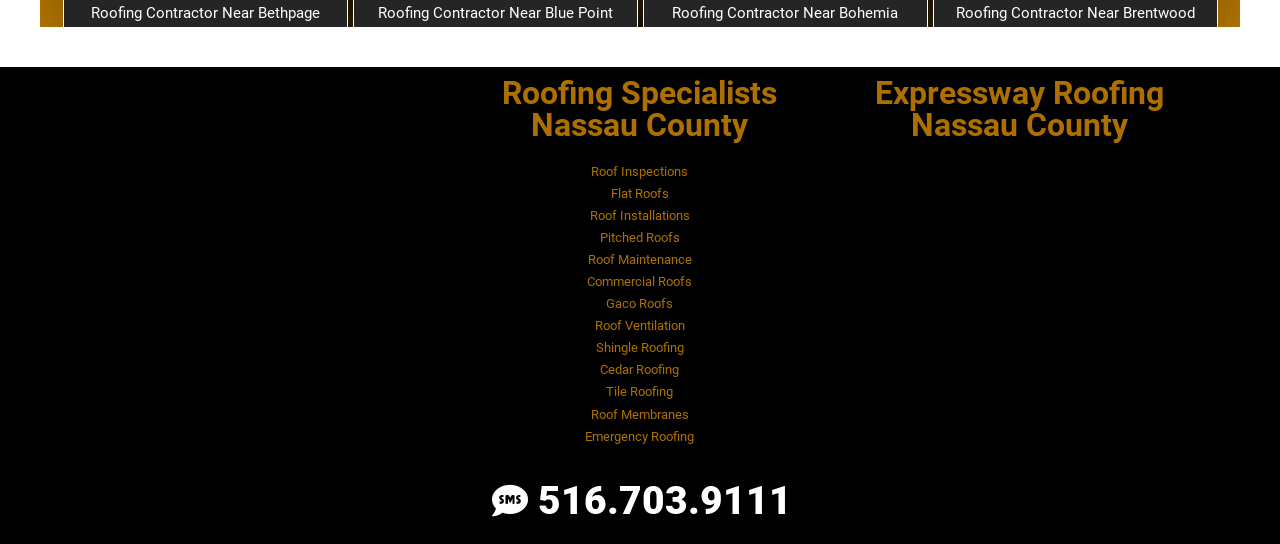Could you locate the bounding box coordinates for the section that should be clicked to accomplish this task: "Visit 'St Kilda'".

None